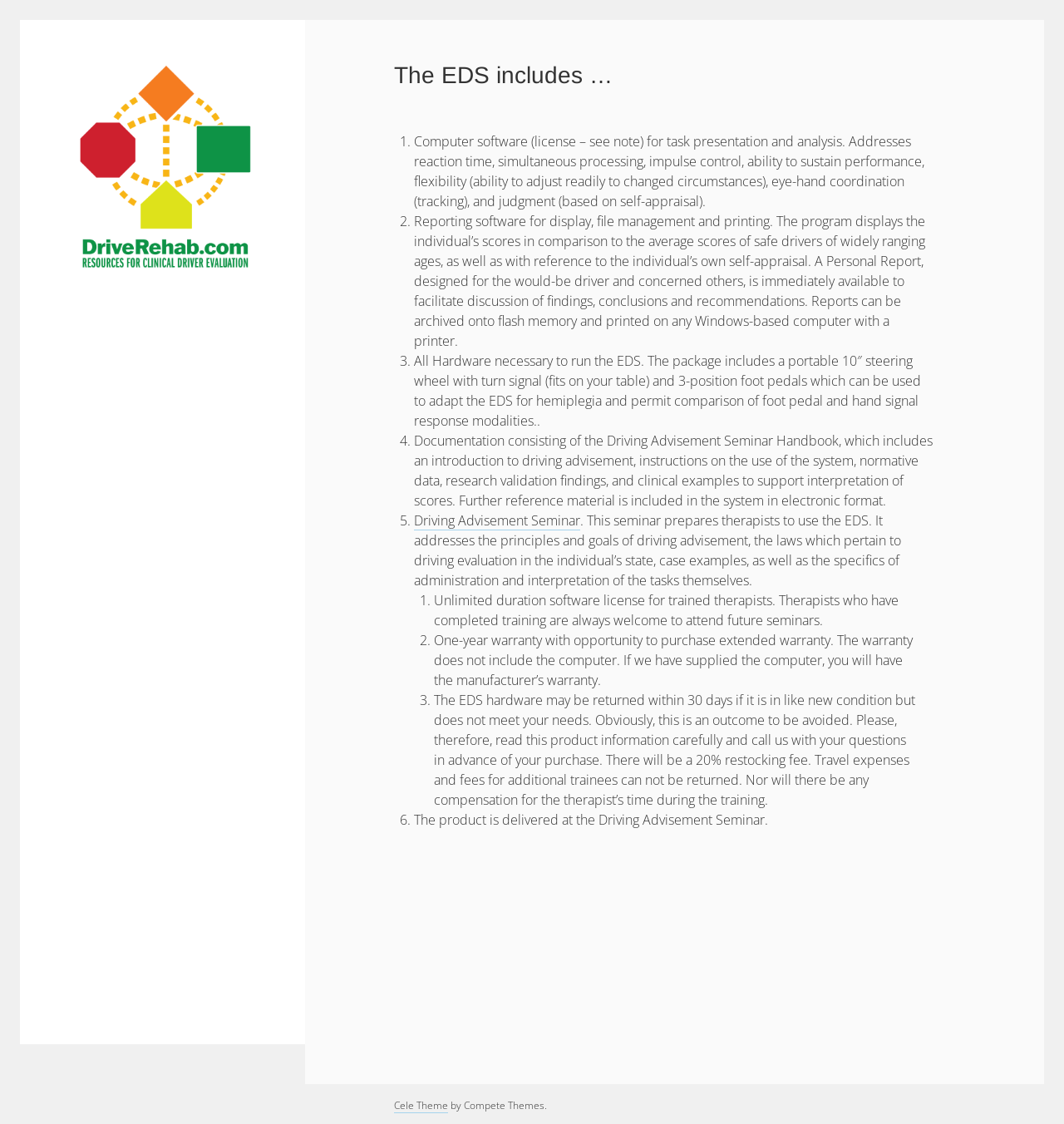What is the warranty period for the EDS?
Answer with a single word or phrase, using the screenshot for reference.

One year